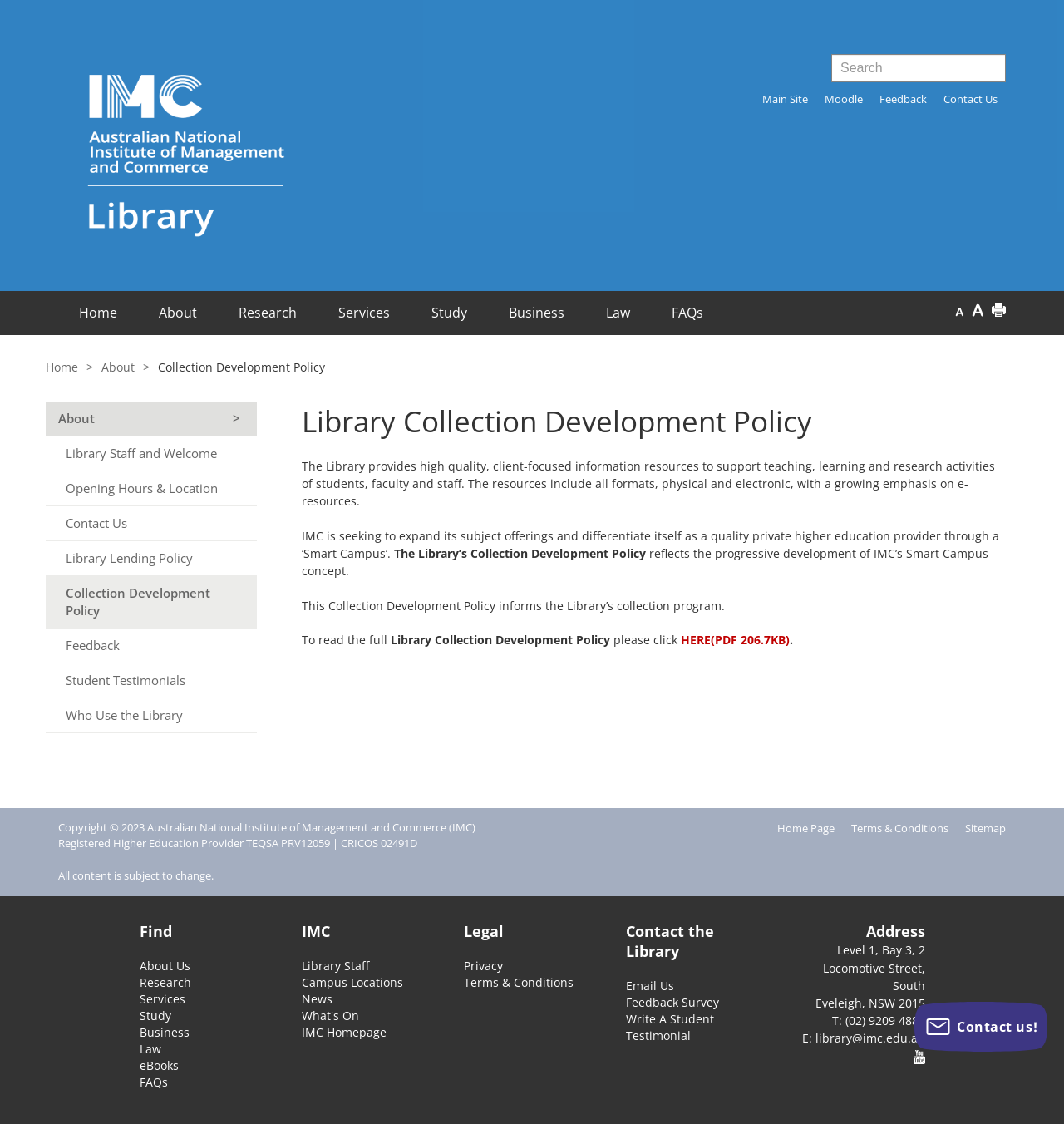Utilize the information from the image to answer the question in detail:
What is the purpose of the 'You are here:' section?

The 'You are here:' section is located below the navigation menu and above the main content of the webpage. It displays the current location of the user on the webpage, in this case, 'Home'. This section helps users to navigate and understand their current position on the webpage.